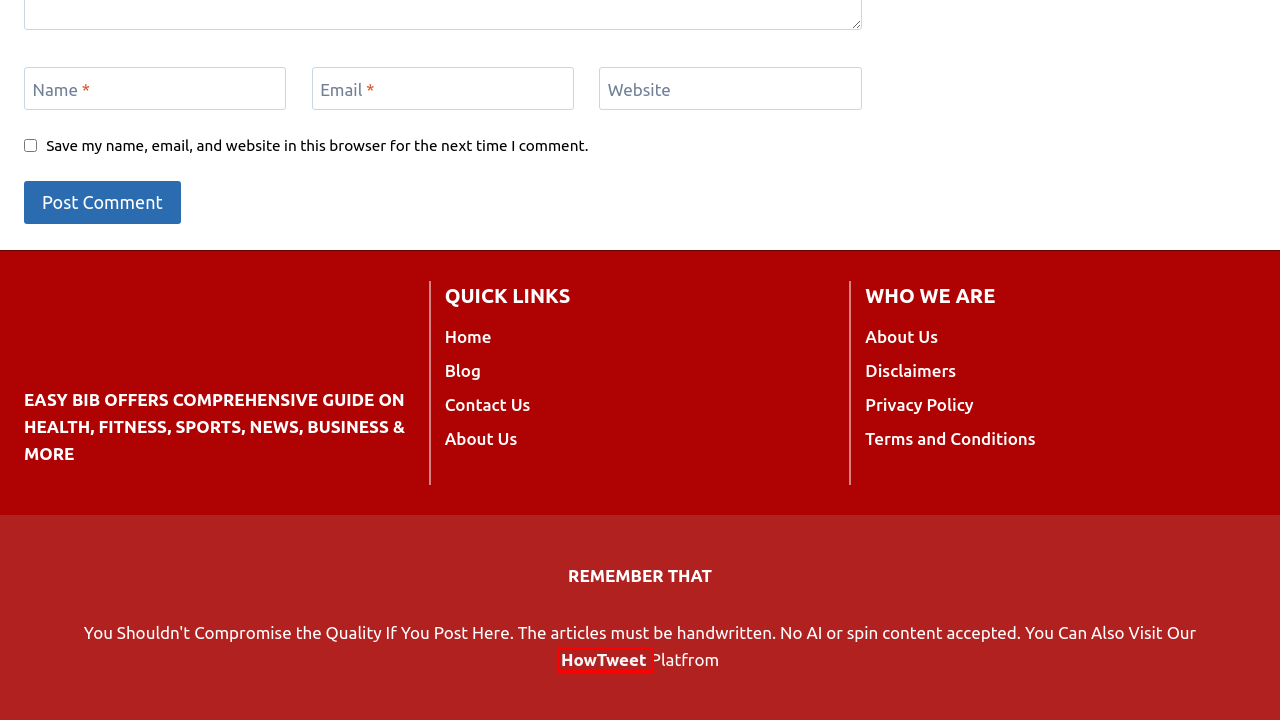Assess the screenshot of a webpage with a red bounding box and determine which webpage description most accurately matches the new page after clicking the element within the red box. Here are the options:
A. Lifestyle Archives - Easybib.co.uk
B. About Us - Easybib.co.uk
C. News Archives - Easybib.co.uk
D. Privacy Policy - Easybib.co.uk
E. Disclaimers - Easybib.co.uk
F. Home -
G. Terms and Conditions - Easybib.co.uk
H. Blog - Easybib.co.uk

F